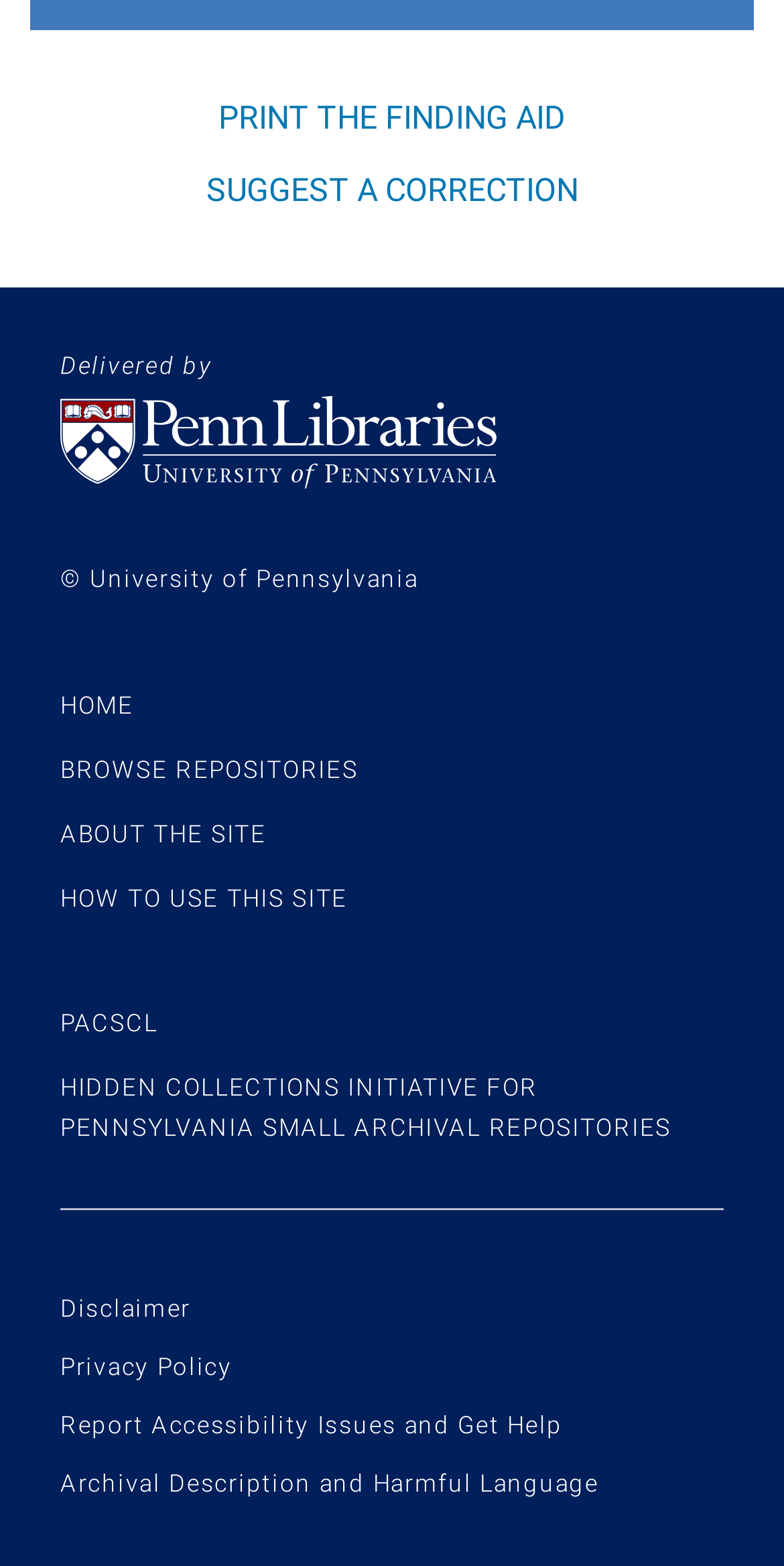Identify the bounding box coordinates of the area that should be clicked in order to complete the given instruction: "Learn about the site". The bounding box coordinates should be four float numbers between 0 and 1, i.e., [left, top, right, bottom].

[0.077, 0.524, 0.34, 0.542]